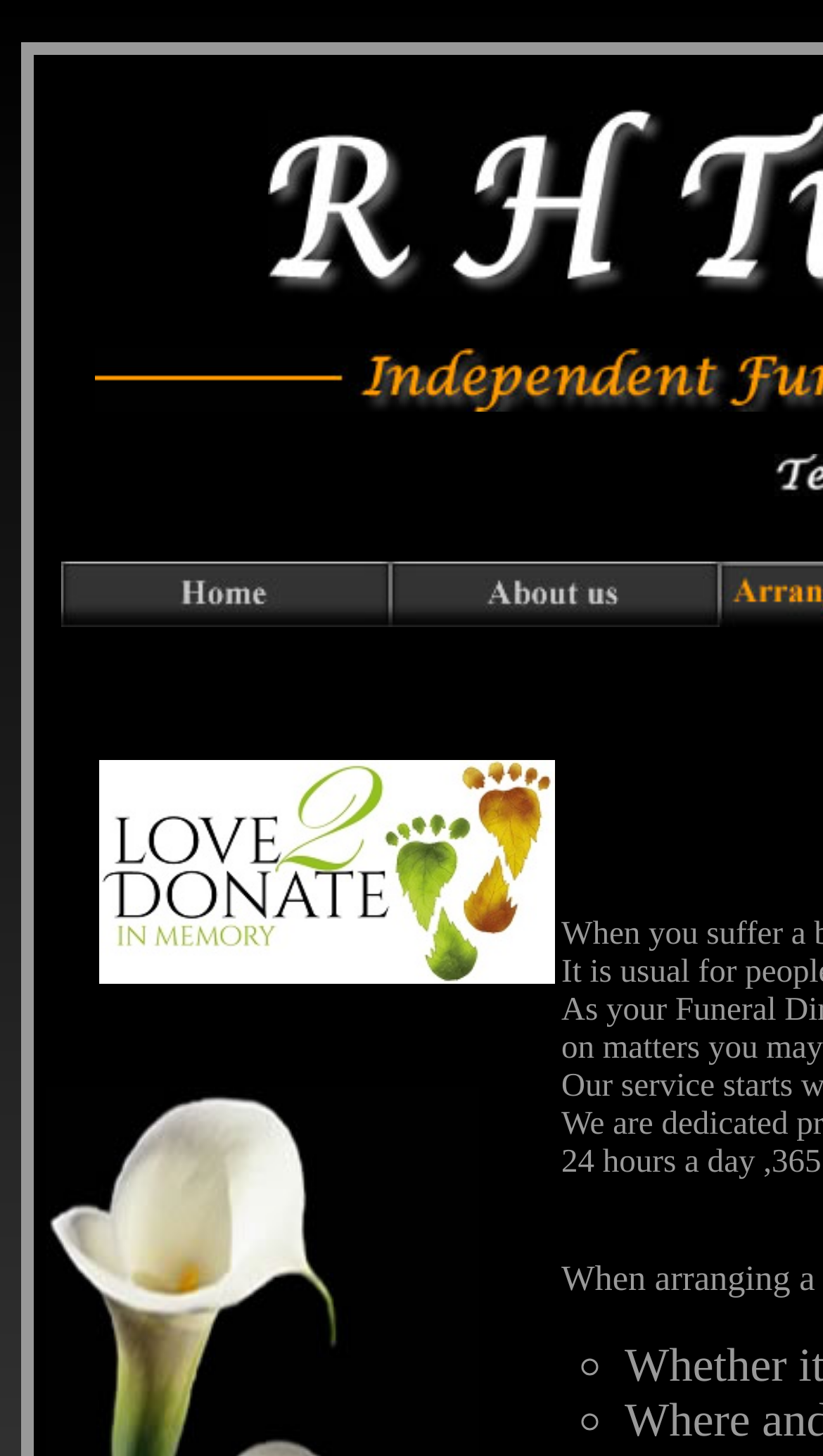Is there an image on the webpage?
Look at the image and provide a short answer using one word or a phrase.

Yes